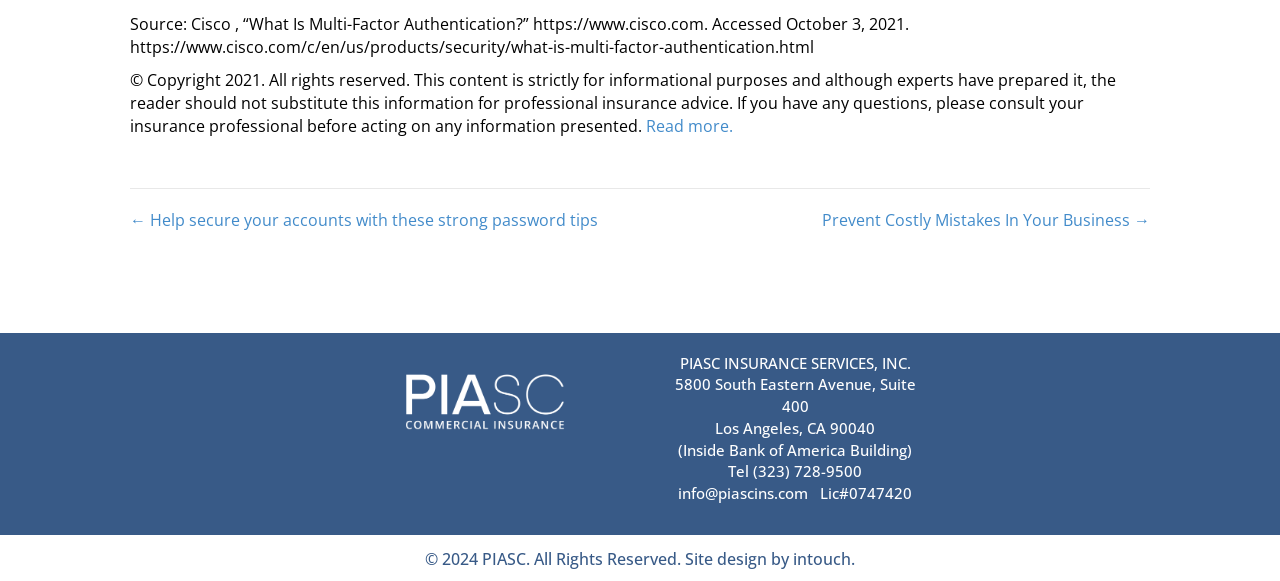What is the company name?
Look at the image and answer the question using a single word or phrase.

PIASC INSURANCE SERVICES, INC.